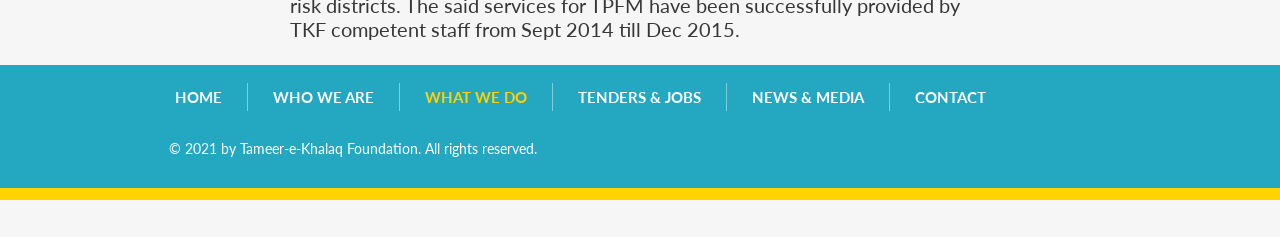Identify the bounding box coordinates for the element you need to click to achieve the following task: "Visit TKF's Facebook". The coordinates must be four float values ranging from 0 to 1, formatted as [left, top, right, bottom].

[0.758, 0.603, 0.778, 0.713]